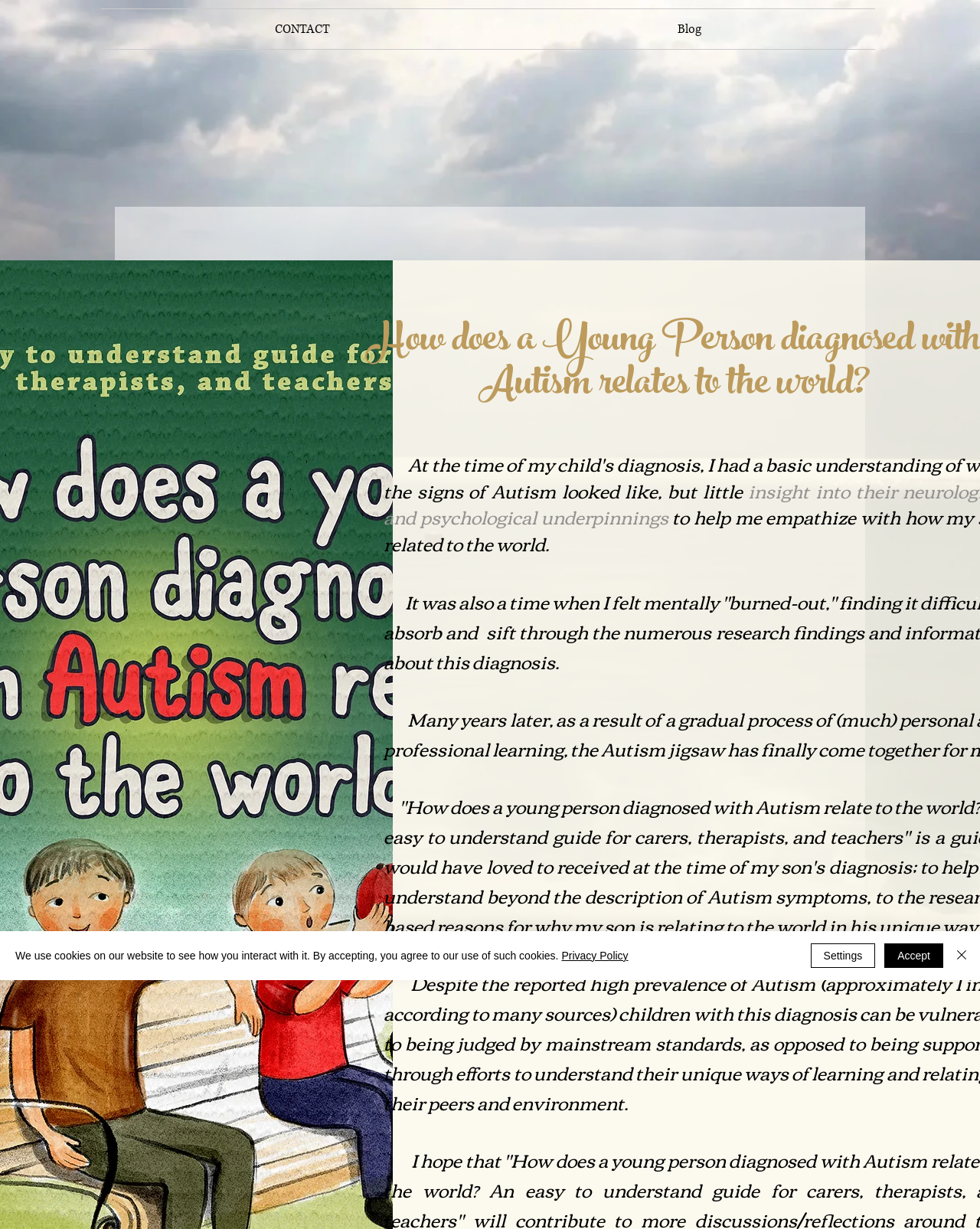What is the purpose of the alert box?
From the screenshot, supply a one-word or short-phrase answer.

To inform about cookie usage